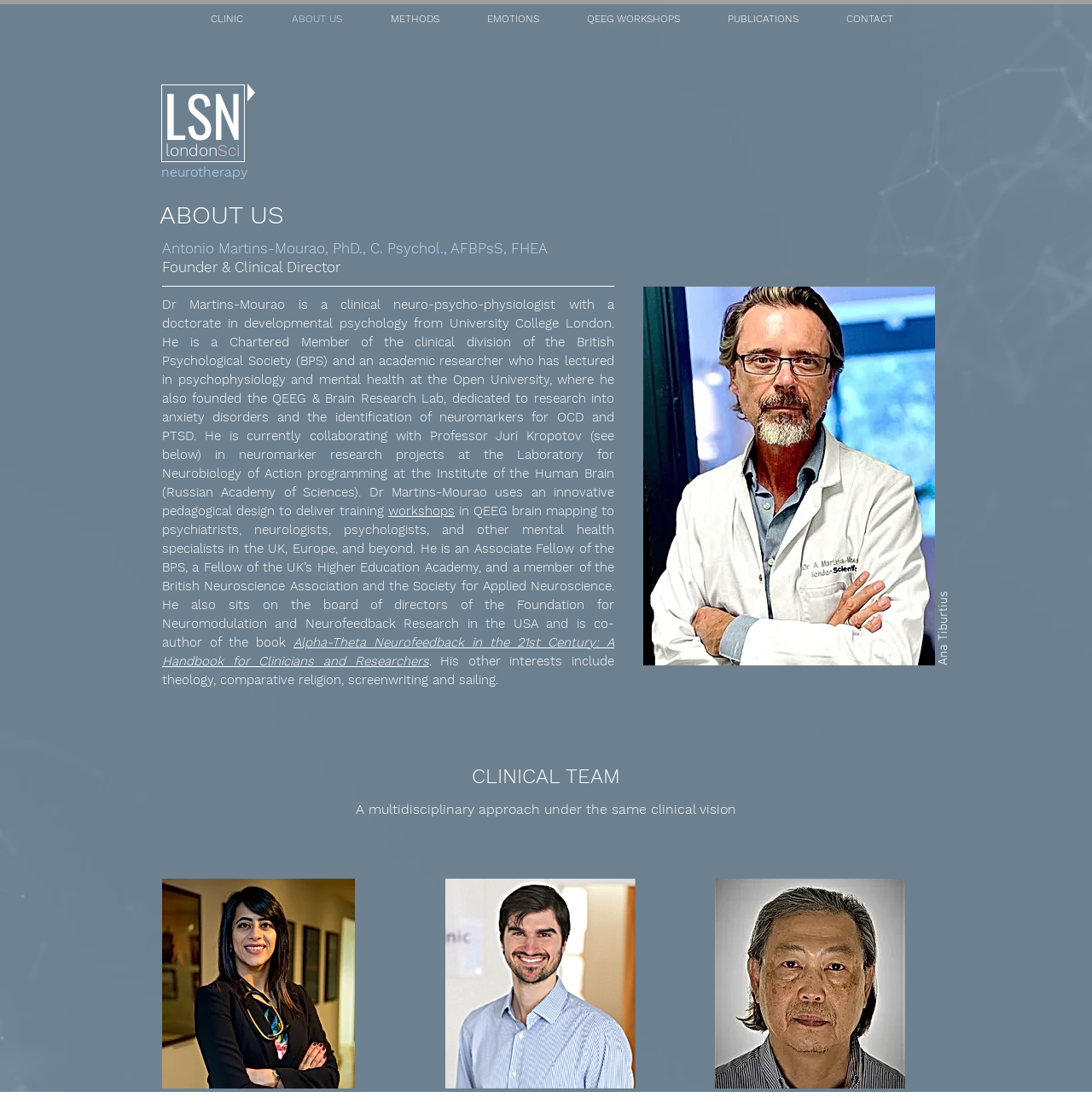Give a one-word or short phrase answer to the question: 
What is the title of the book co-authored by Dr. Martins-Mourao?

Alpha-Theta Neurofeedback in the 21st Century